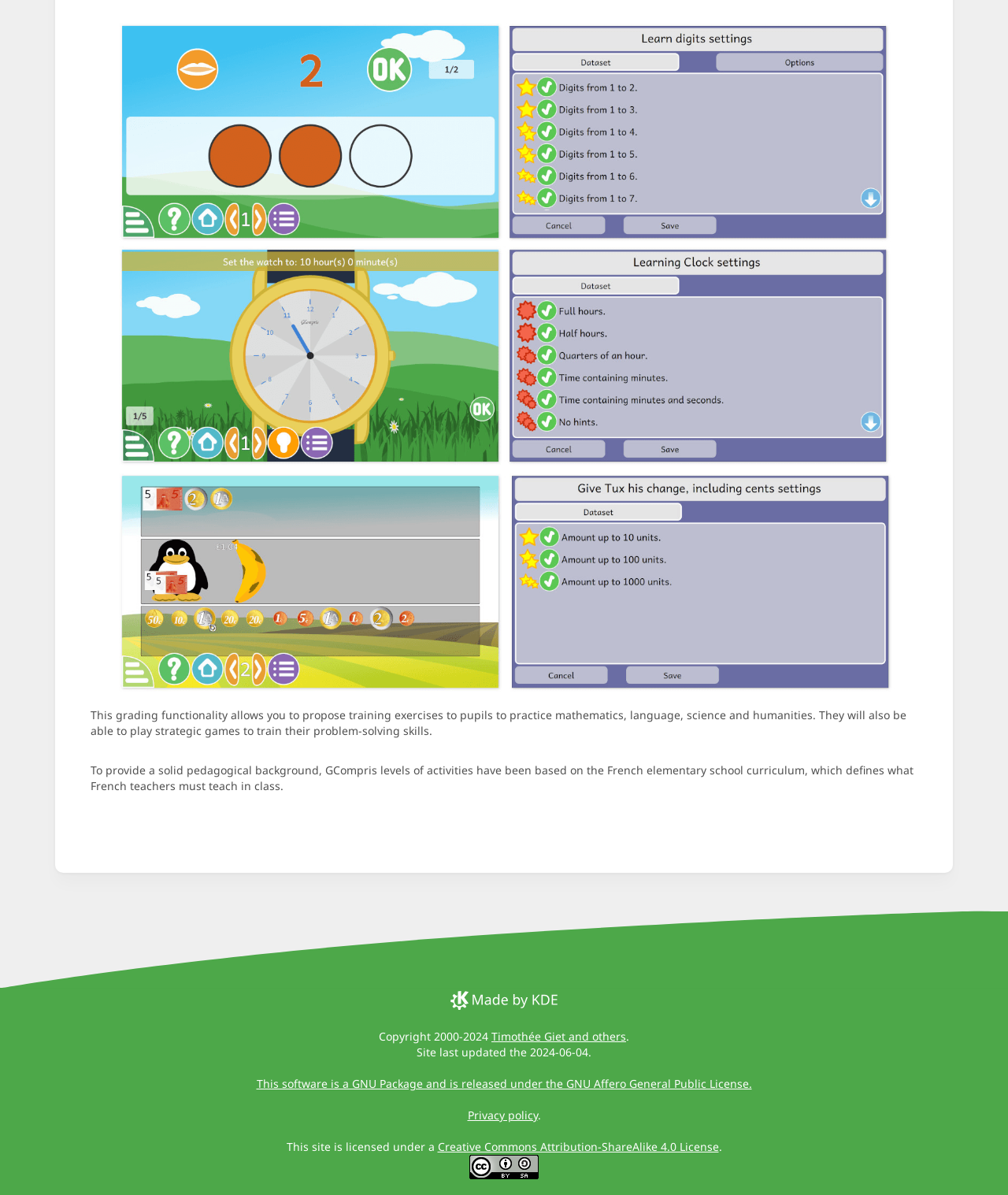Identify the bounding box coordinates for the UI element mentioned here: "Creative Commons Attribution-ShareAlike 4.0 License". Provide the coordinates as four float values between 0 and 1, i.e., [left, top, right, bottom].

[0.434, 0.953, 0.713, 0.966]